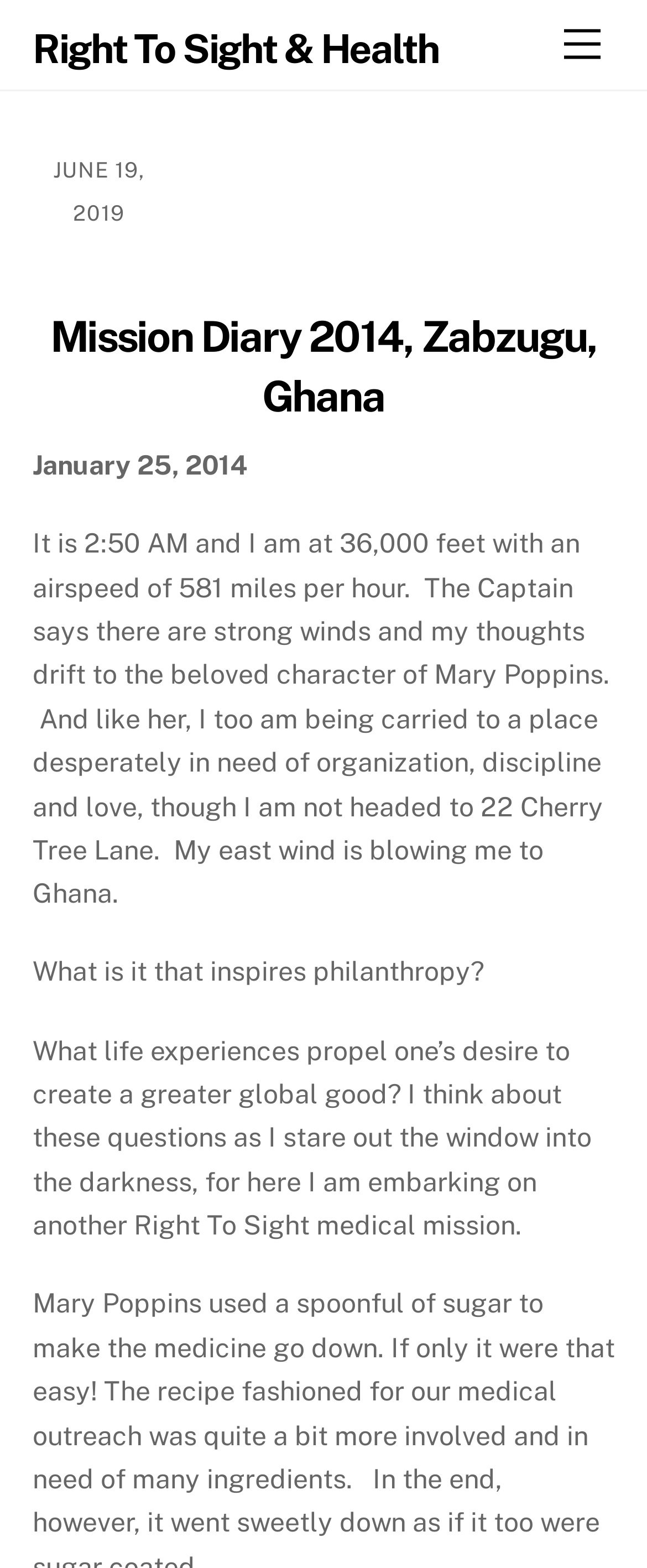Provide a brief response to the question below using one word or phrase:
What is the author's current altitude?

36,000 feet